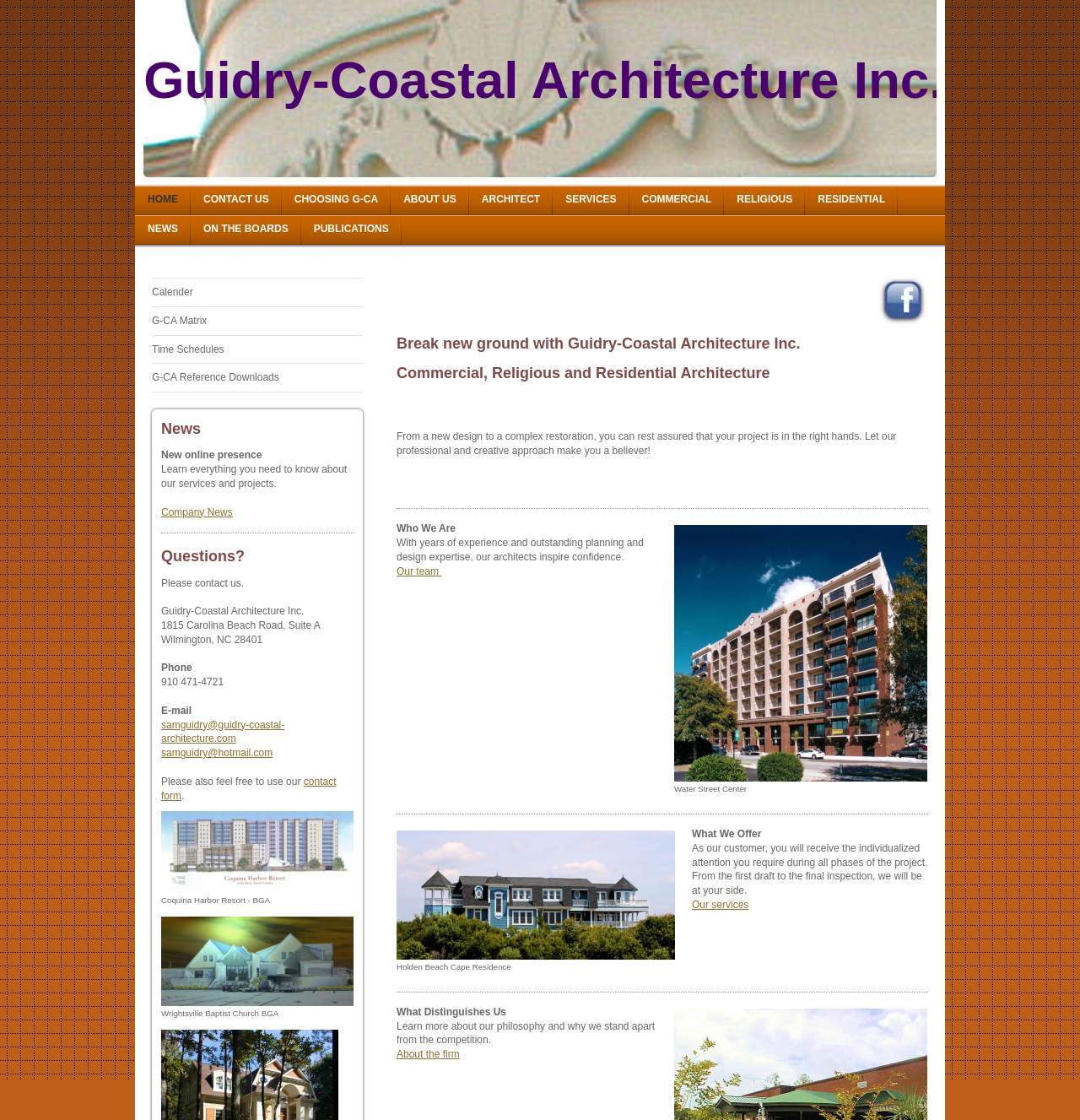What is the phone number of the company?
Please answer the question with a single word or phrase, referencing the image.

910 471-4721